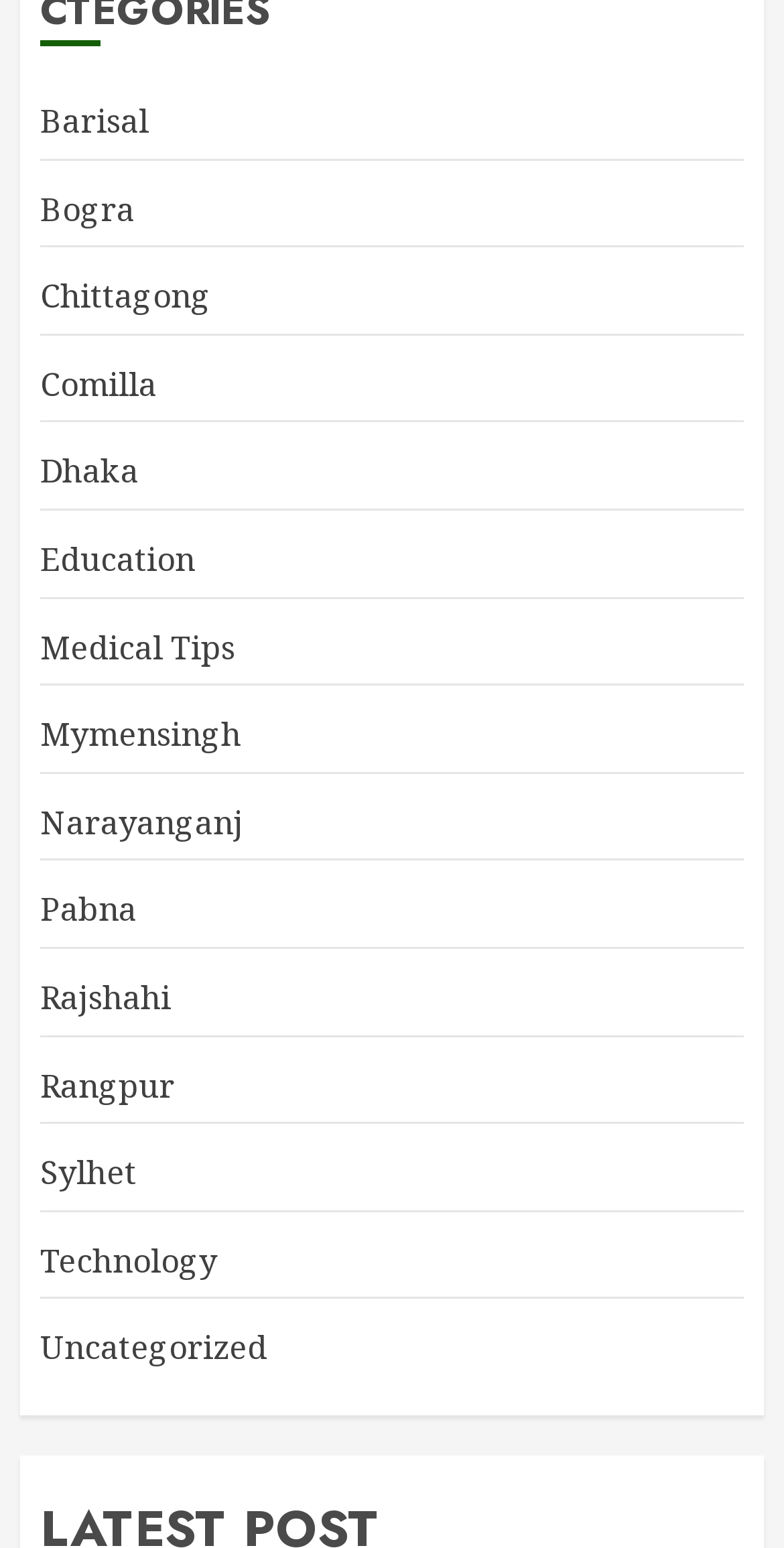Please specify the bounding box coordinates for the clickable region that will help you carry out the instruction: "visit Chittagong".

[0.051, 0.177, 0.269, 0.207]